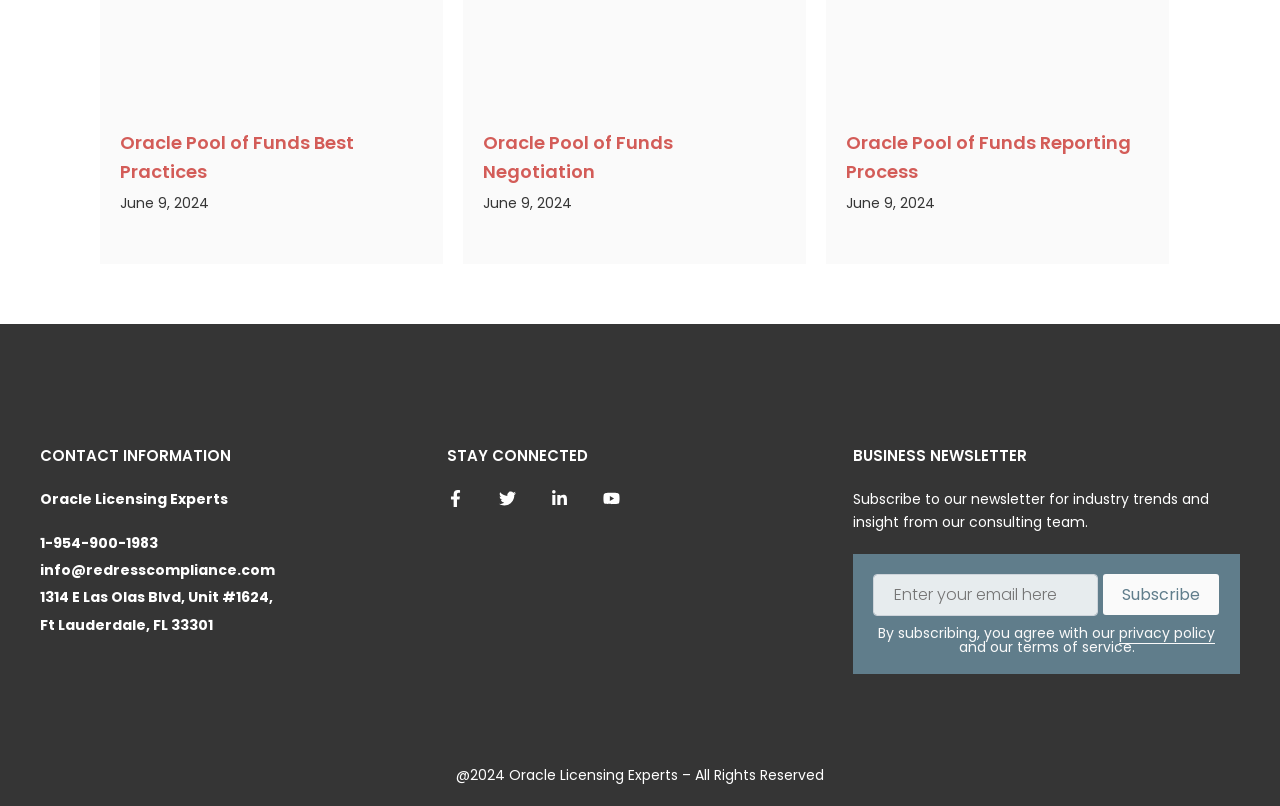Could you specify the bounding box coordinates for the clickable section to complete the following instruction: "Call 1-954-900-1983"?

[0.031, 0.661, 0.123, 0.686]